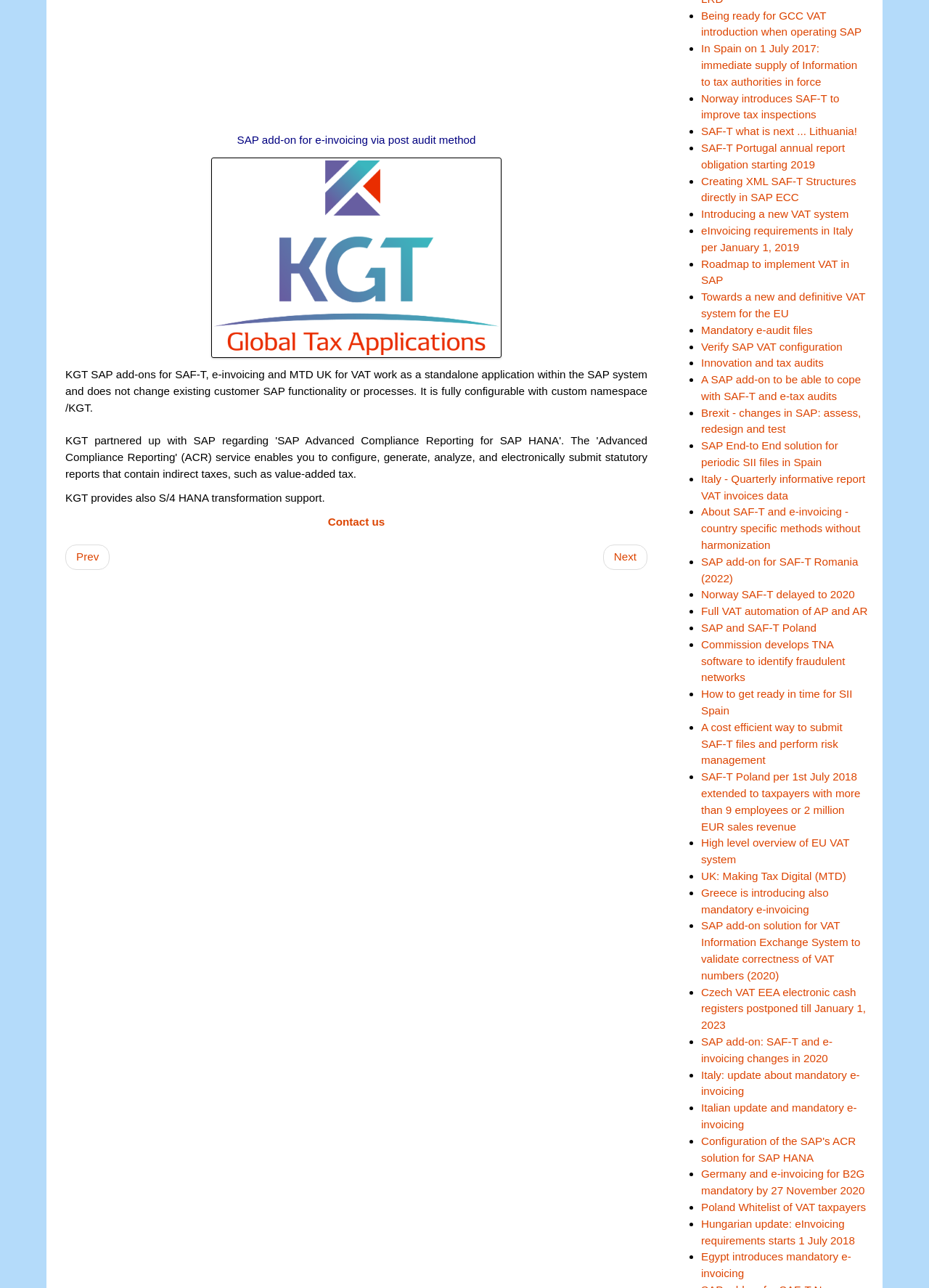Identify the bounding box coordinates for the element you need to click to achieve the following task: "Check 'SAP add-on for e-invoicing via post audit method'". The coordinates must be four float values ranging from 0 to 1, formatted as [left, top, right, bottom].

[0.255, 0.104, 0.512, 0.113]